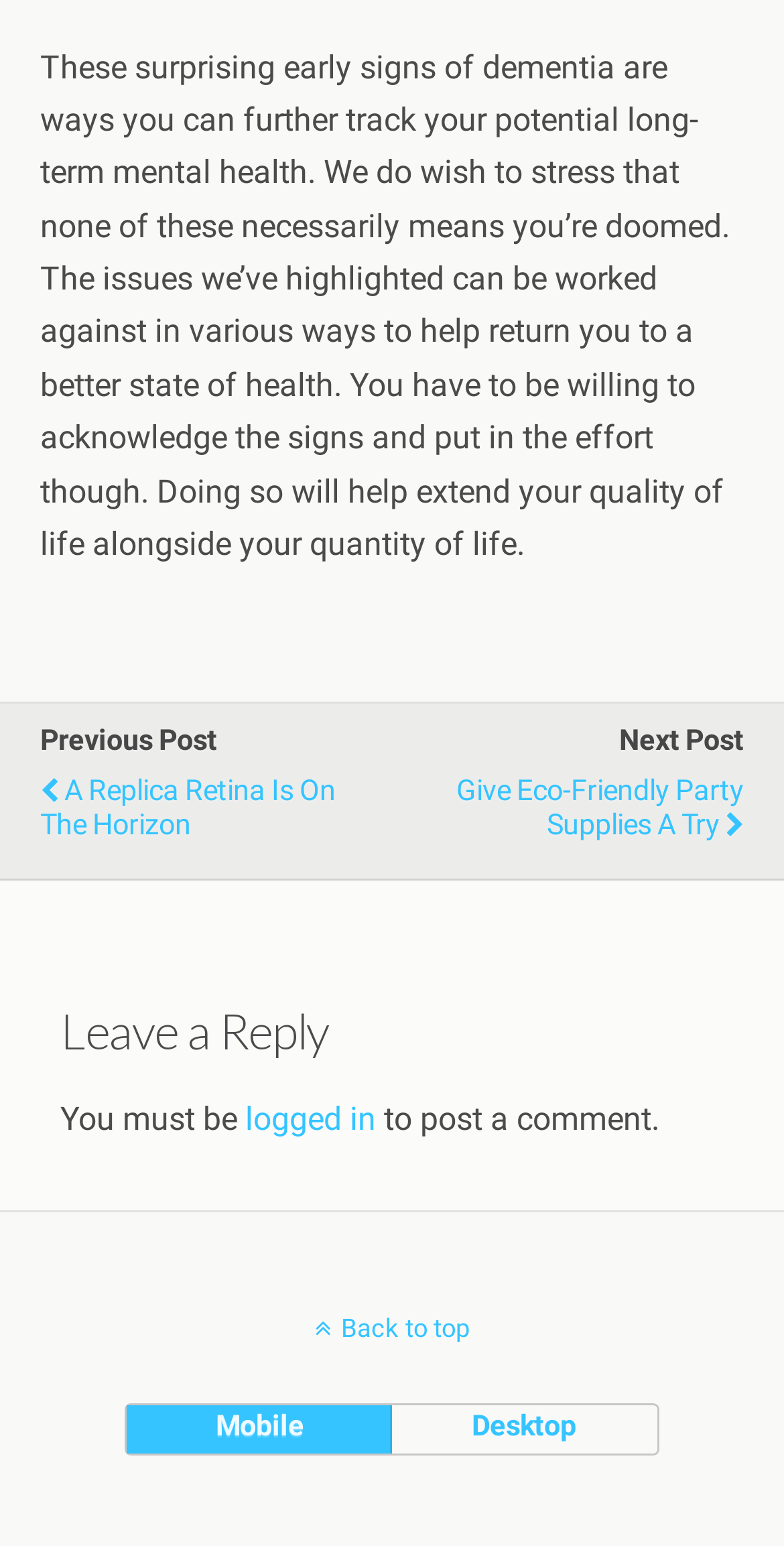Please provide a brief answer to the following inquiry using a single word or phrase:
What is the purpose of the link at the bottom of the webpage?

Back to top